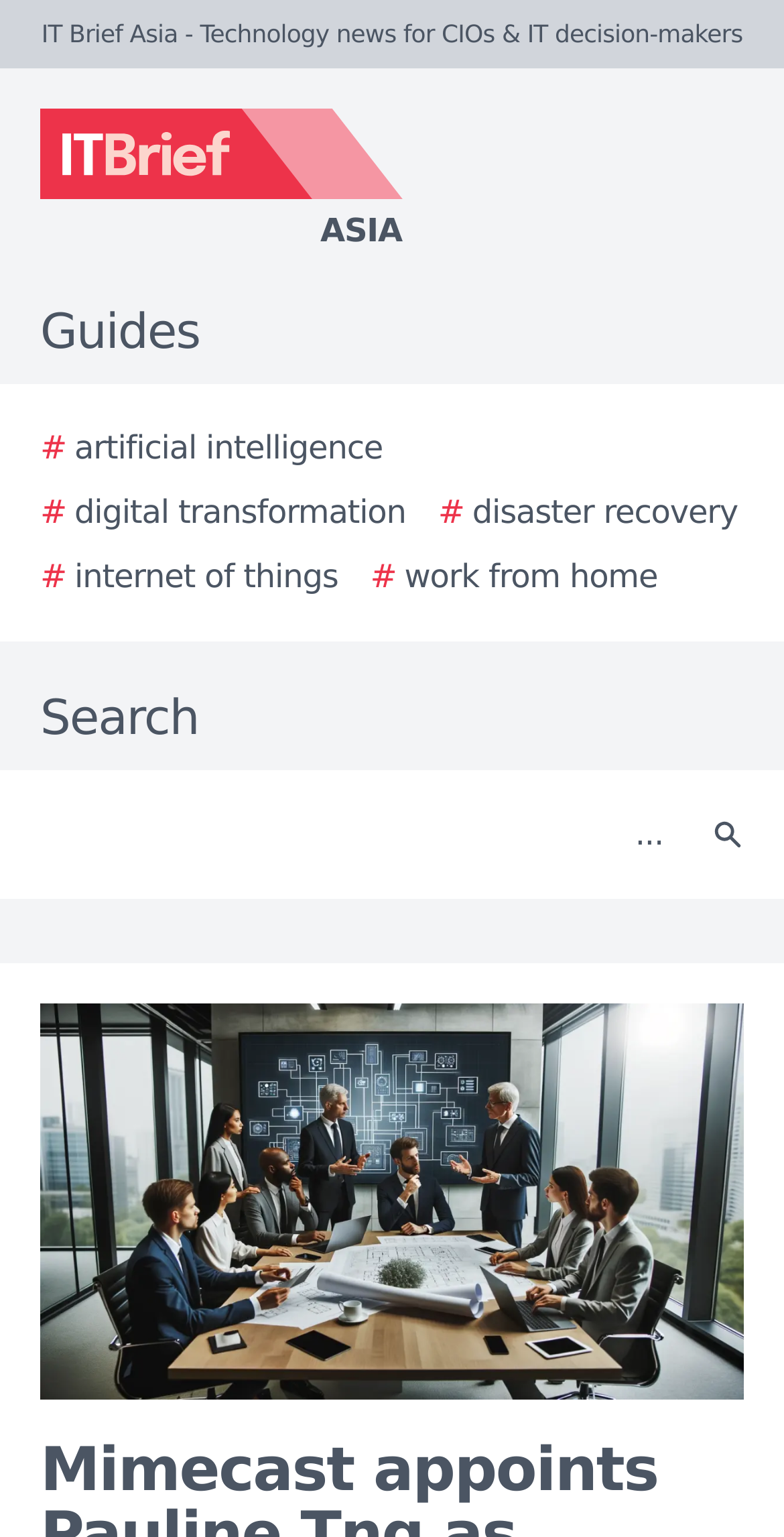Please determine the bounding box coordinates for the element that should be clicked to follow these instructions: "View artificial intelligence guides".

[0.051, 0.276, 0.488, 0.307]